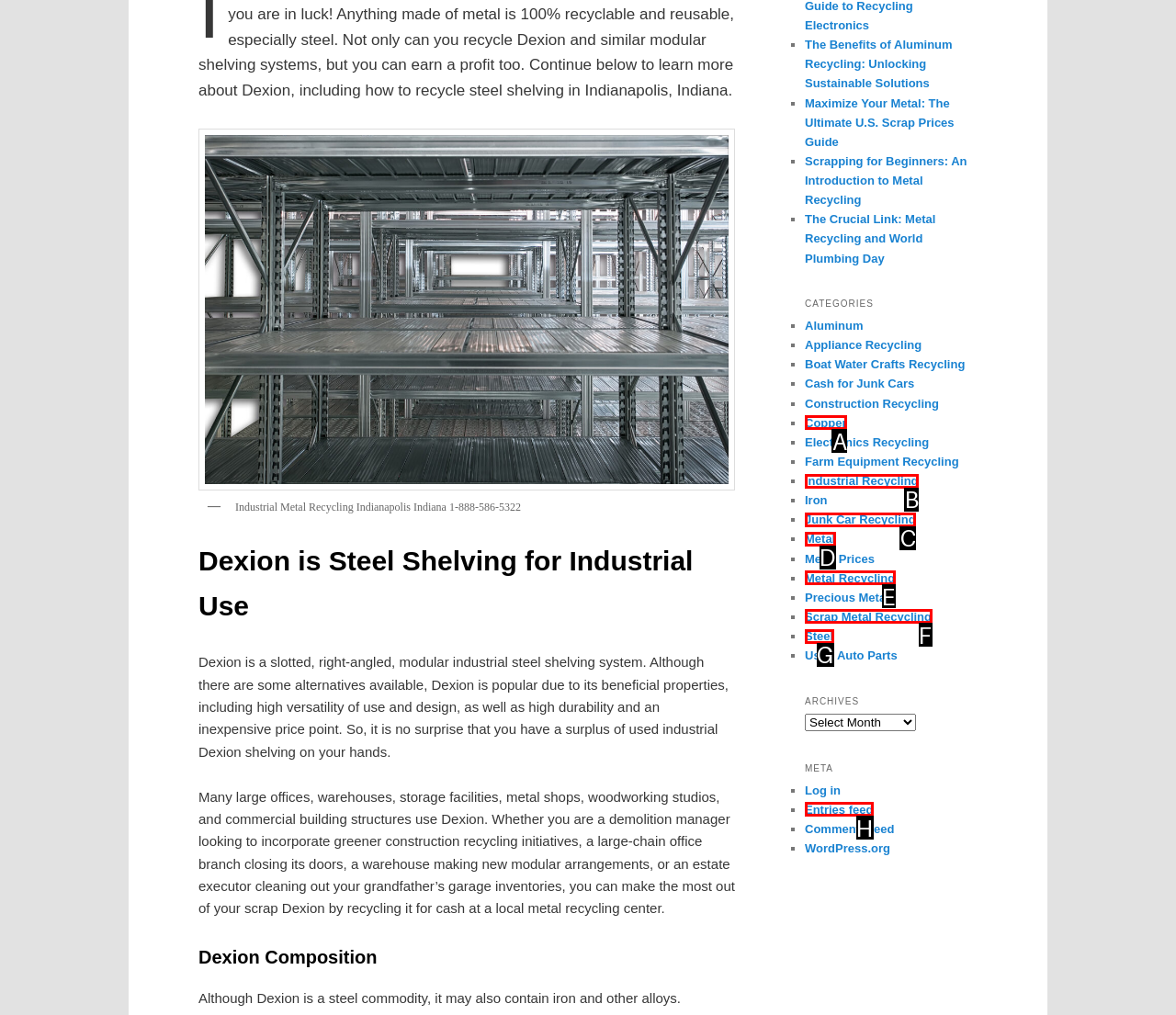Using the description: Copper, find the best-matching HTML element. Indicate your answer with the letter of the chosen option.

A